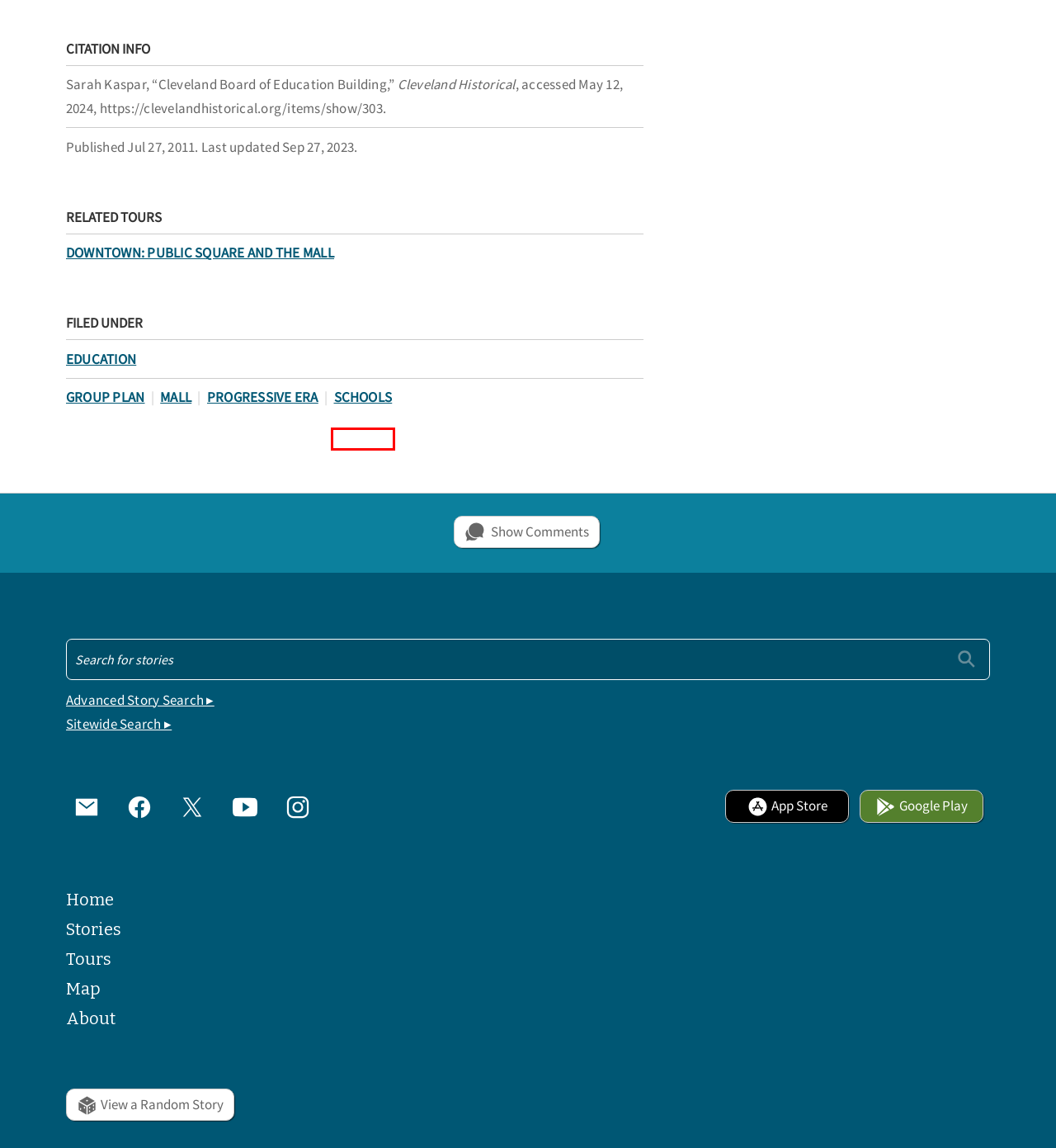You have a screenshot of a webpage, and a red bounding box highlights an element. Select the webpage description that best fits the new page after clicking the element within the bounding box. Options are:
A. Stories tagged "Group Plan" | Cleveland Historical
B. Stories tagged "schools" | Cleveland Historical
C. ‎Cleveland Historical on the App Store
D. Stories tagged "Progressive Era" | Cleveland Historical
E. Cleveland Historical
F. Center for Public History + Digital Humanities at Cleveland State University
G. Stories tagged "Mall" | Cleveland Historical
H. Results for subject term "Education" | Cleveland Historical

B